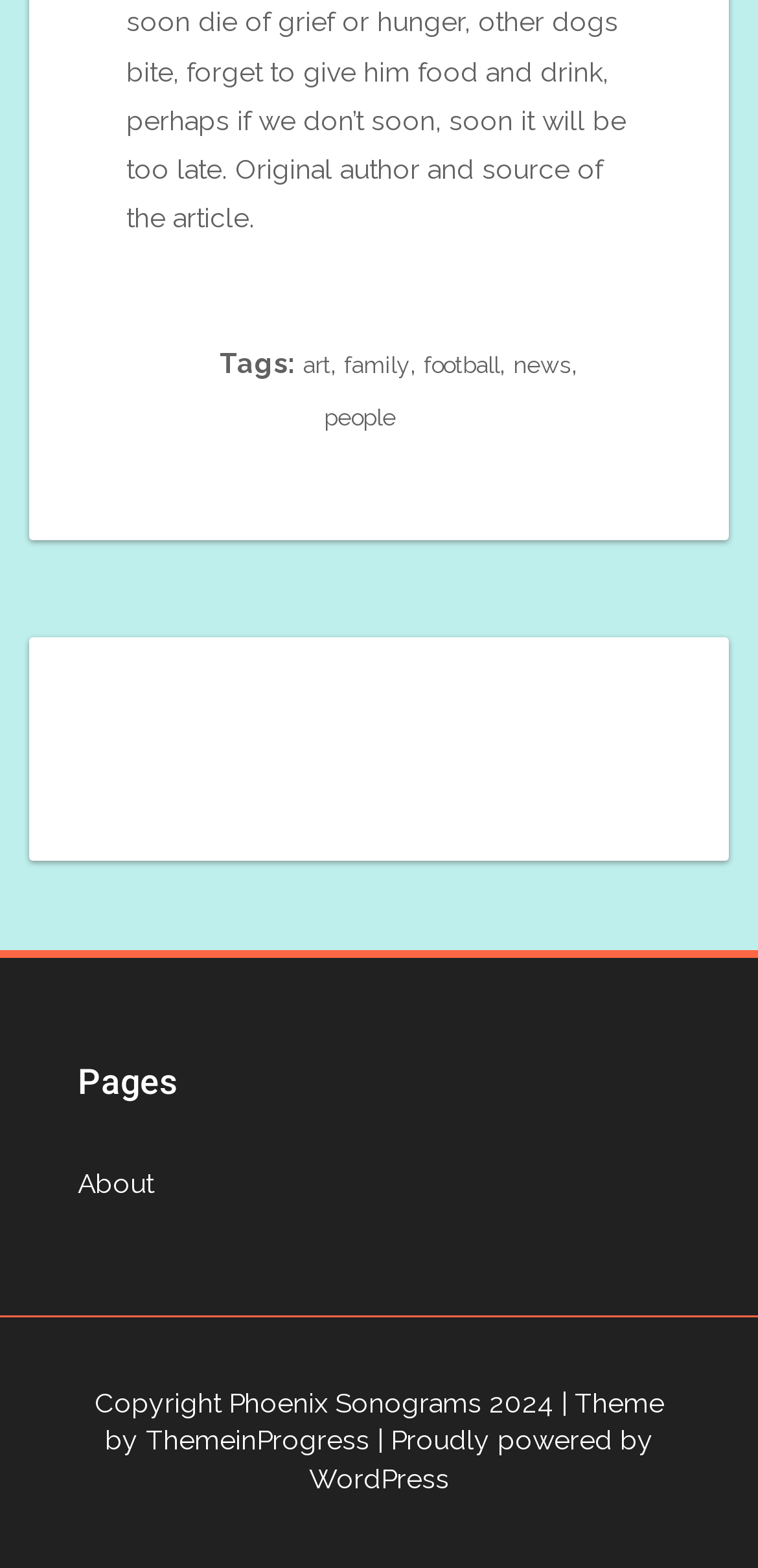What is the copyright year?
Using the image as a reference, deliver a detailed and thorough answer to the question.

I found the copyright information at the bottom of the page, which says 'Copyright Phoenix Sonograms 2024'.